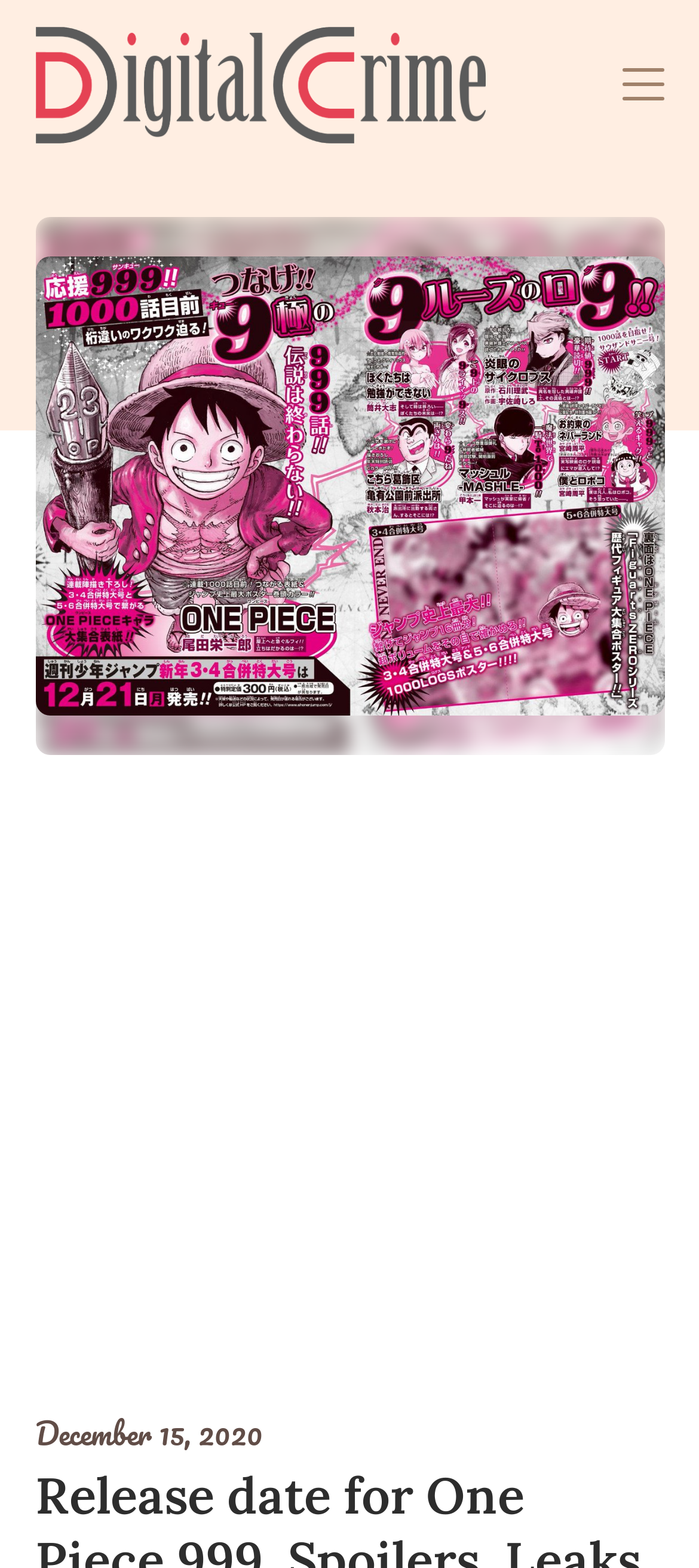Please answer the following question using a single word or phrase: 
What is the position of the image on the webpage?

Top-left corner